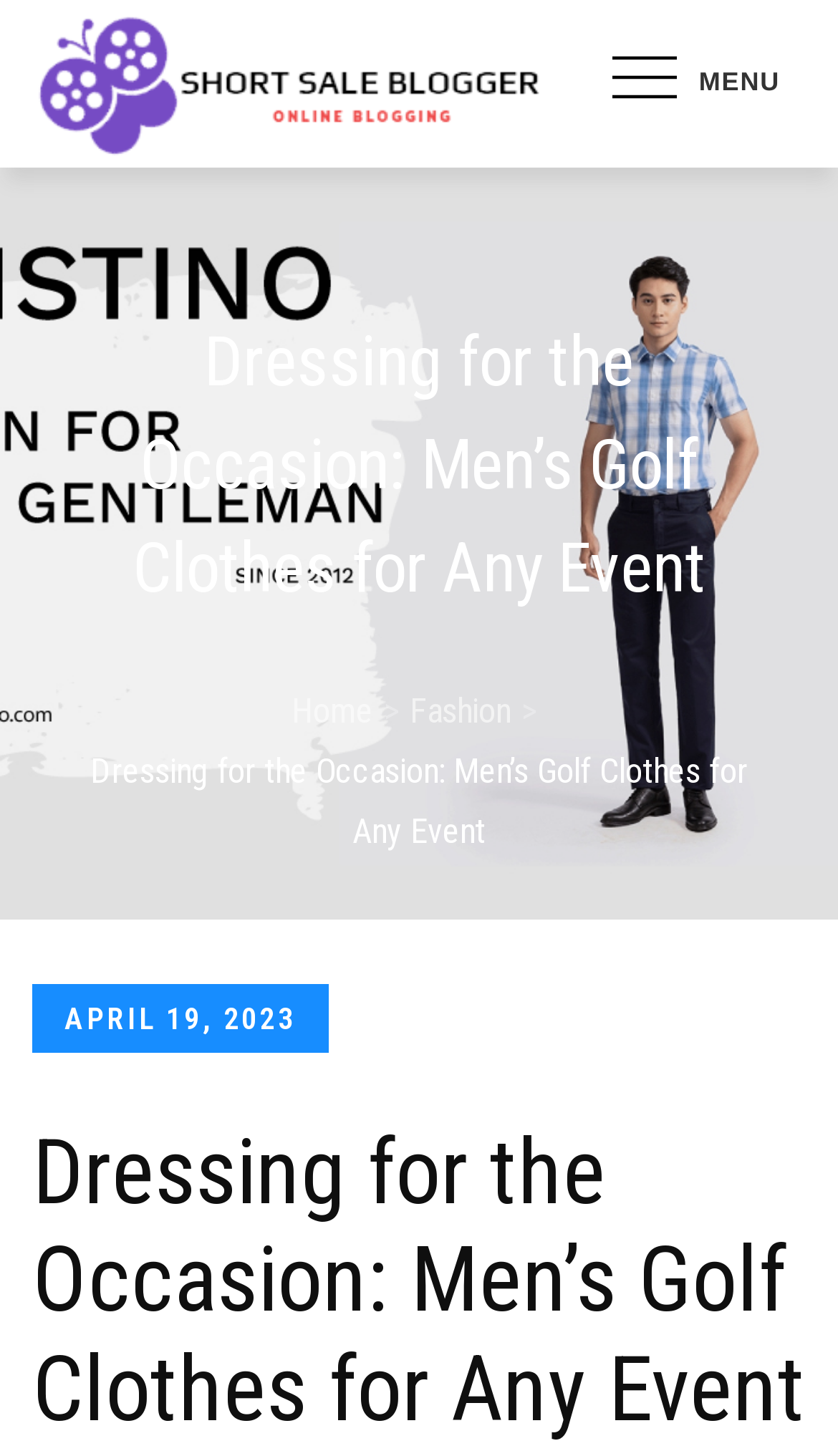Refer to the image and offer a detailed explanation in response to the question: How many categories are in the breadcrumb navigation?

I found the answer by examining the breadcrumb navigation section, which is located below the main heading. There are two categories listed: 'Home' and 'Fashion'.